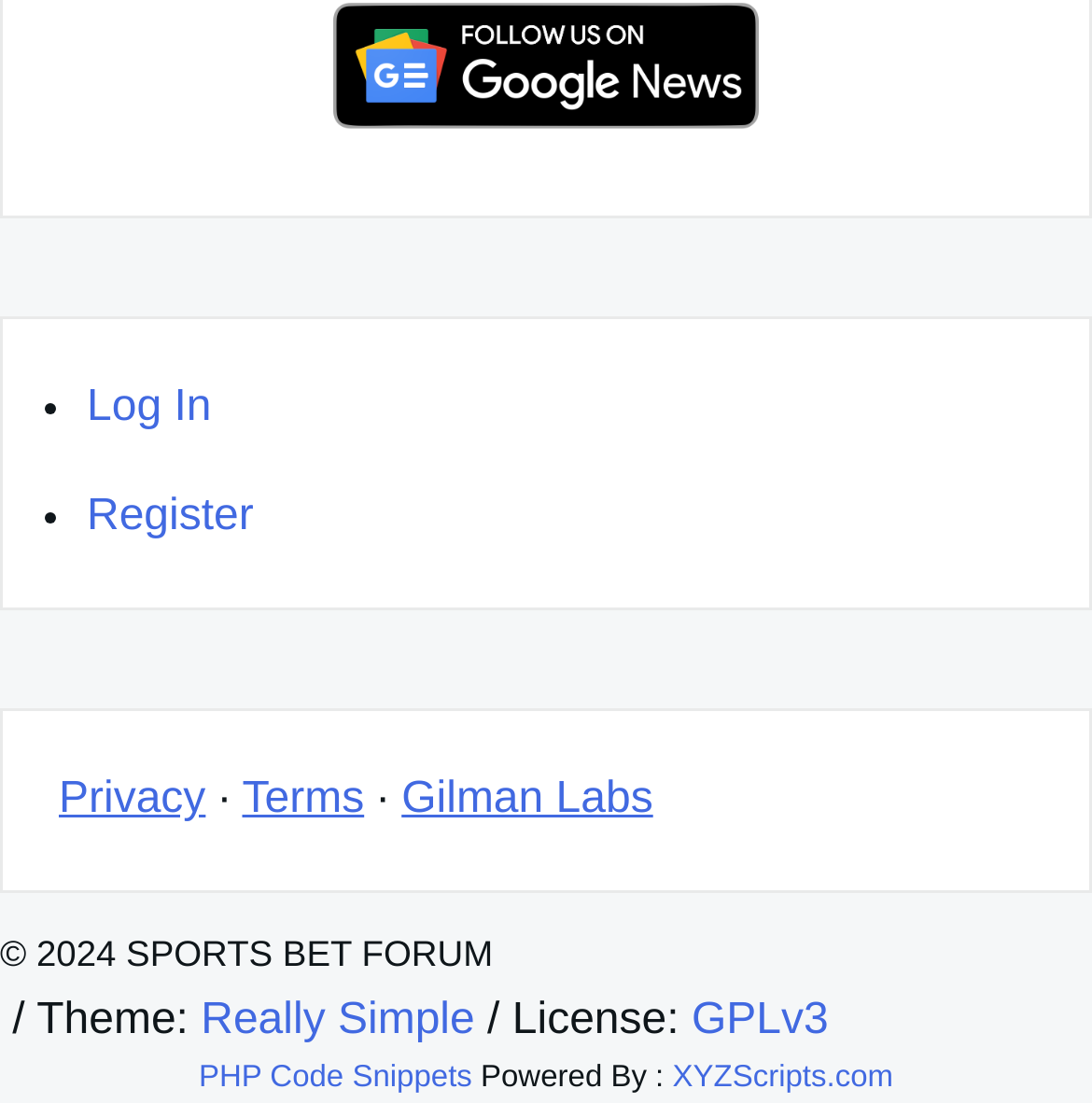Pinpoint the bounding box coordinates of the clickable area needed to execute the instruction: "Check the terms of use". The coordinates should be specified as four float numbers between 0 and 1, i.e., [left, top, right, bottom].

[0.222, 0.703, 0.333, 0.747]